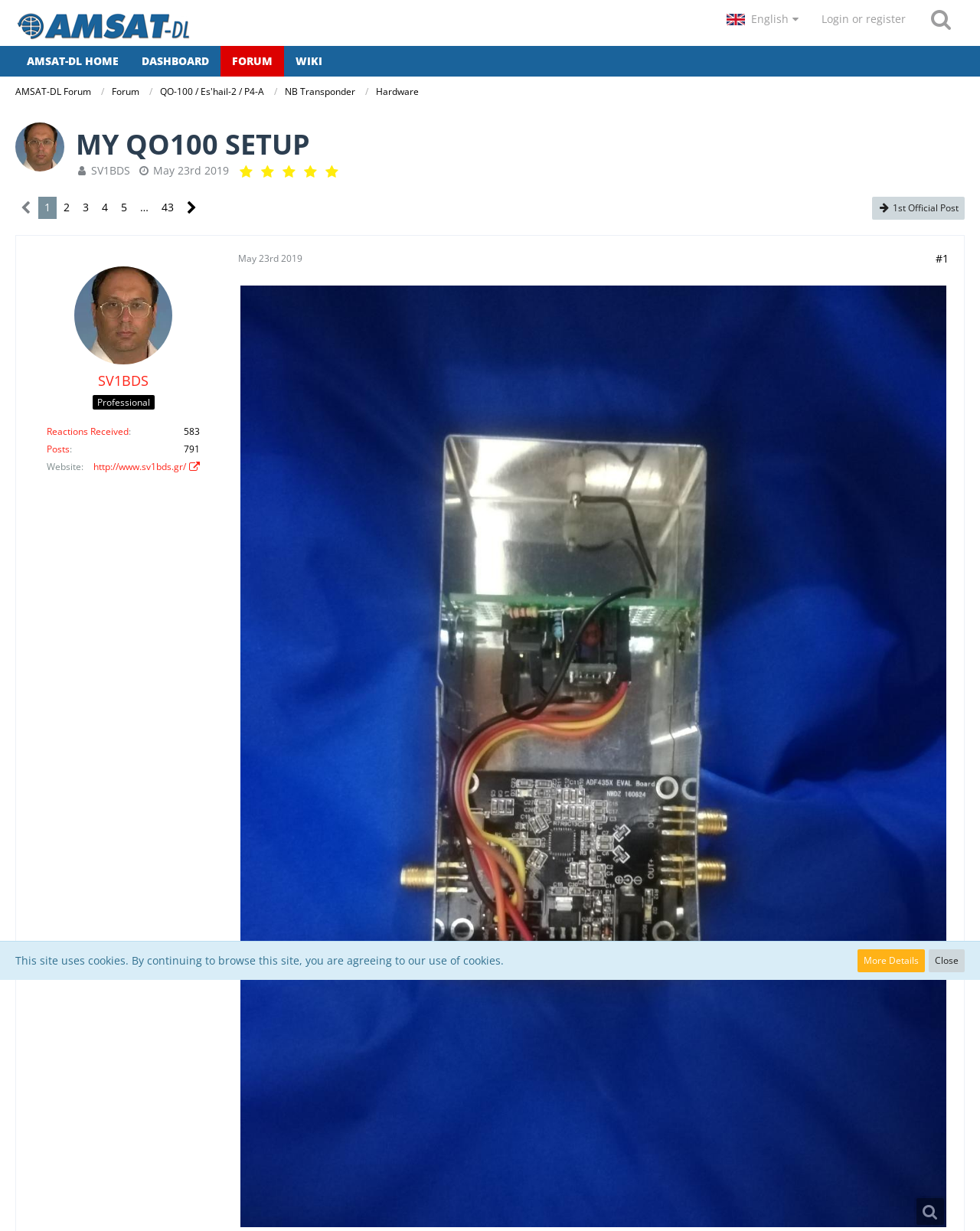What is the name of the forum?
Give a thorough and detailed response to the question.

I found the answer by looking at the navigation menu at the top of the page, where it says 'AMSAT-DL HOME', 'DASHBOARD', 'FORUM', and 'WIKI'. The current page is highlighted as 'FORUM', so I concluded that the name of the forum is 'AMSAT-DL Forum'.